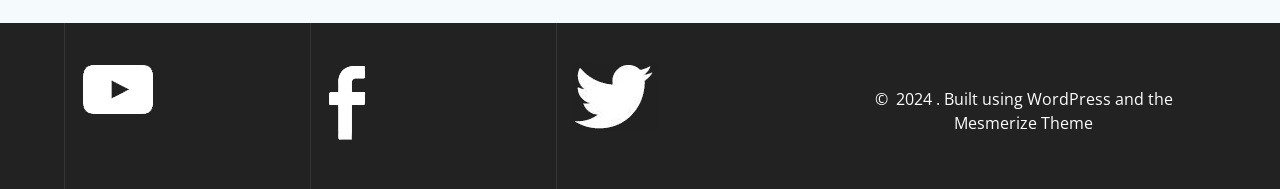What is the main topic of this webpage?
Please describe in detail the information shown in the image to answer the question.

The webpage has multiple links and images with the same text 'Free animation training on my YouTube channel!', which suggests that the main topic of this webpage is related to animation training.